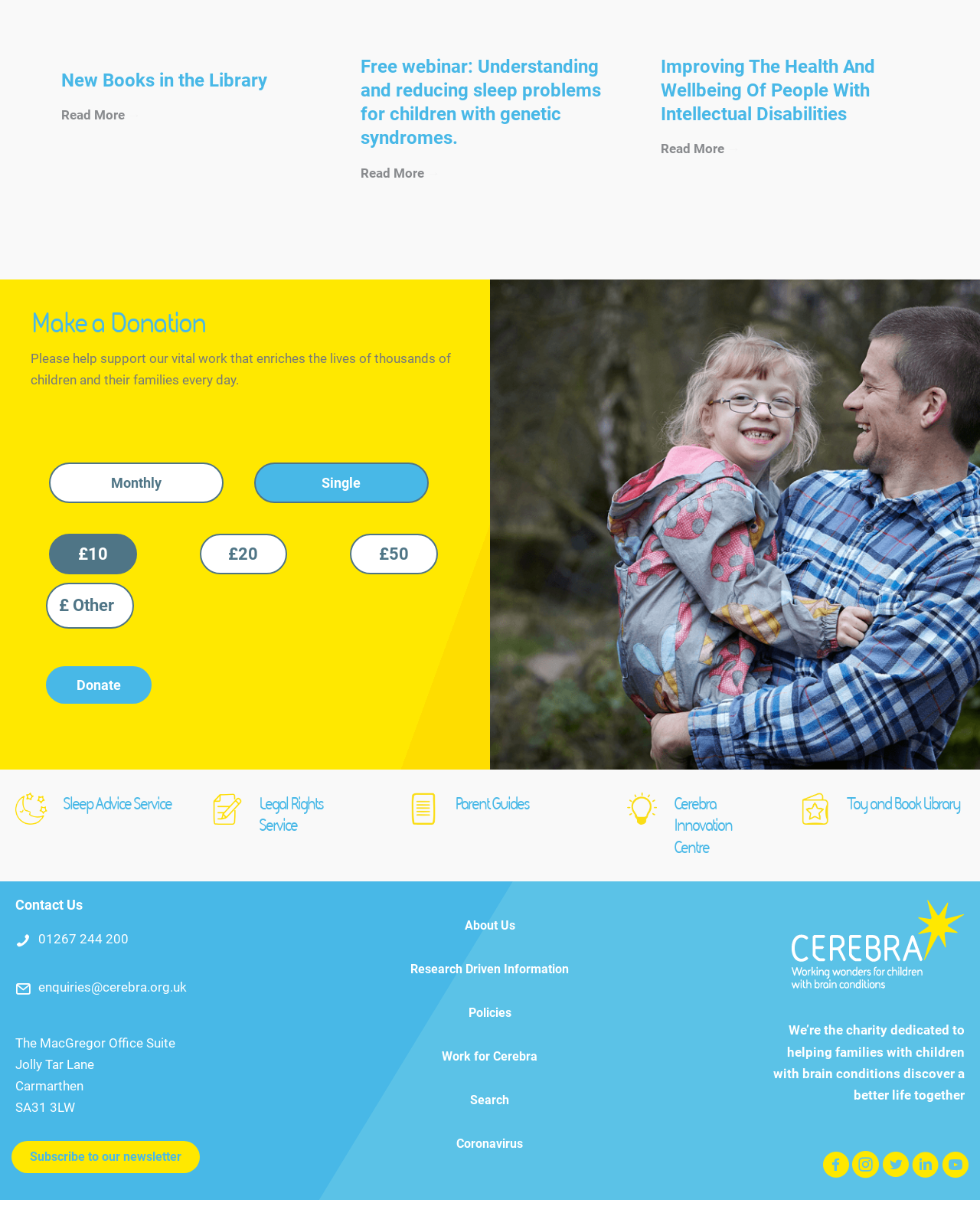Could you highlight the region that needs to be clicked to execute the instruction: "Subscribe to our newsletter"?

[0.012, 0.938, 0.204, 0.965]